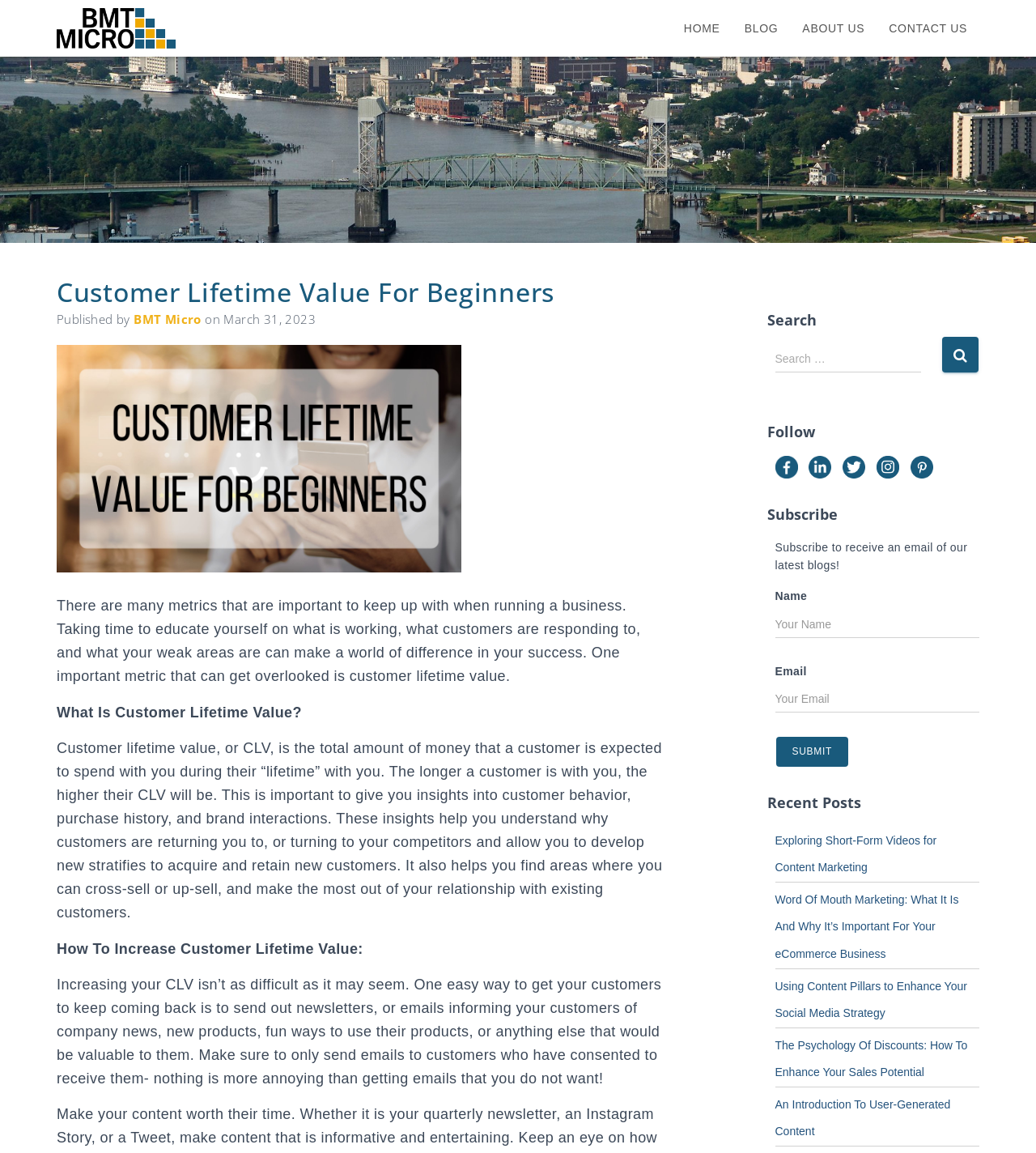How many social media platforms can you follow the blog on?
Refer to the image and provide a one-word or short phrase answer.

5